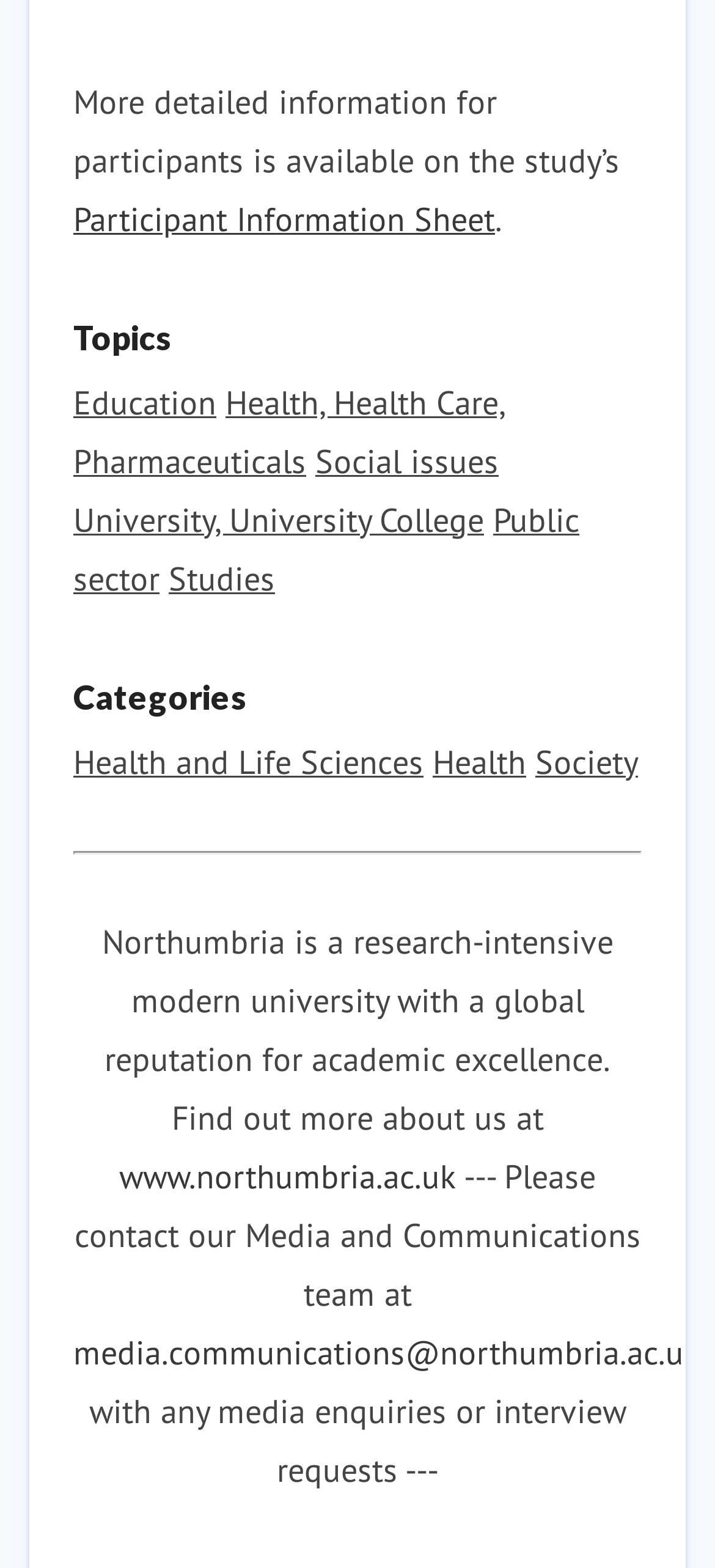Locate and provide the bounding box coordinates for the HTML element that matches this description: "Public sector".

[0.103, 0.318, 0.81, 0.382]